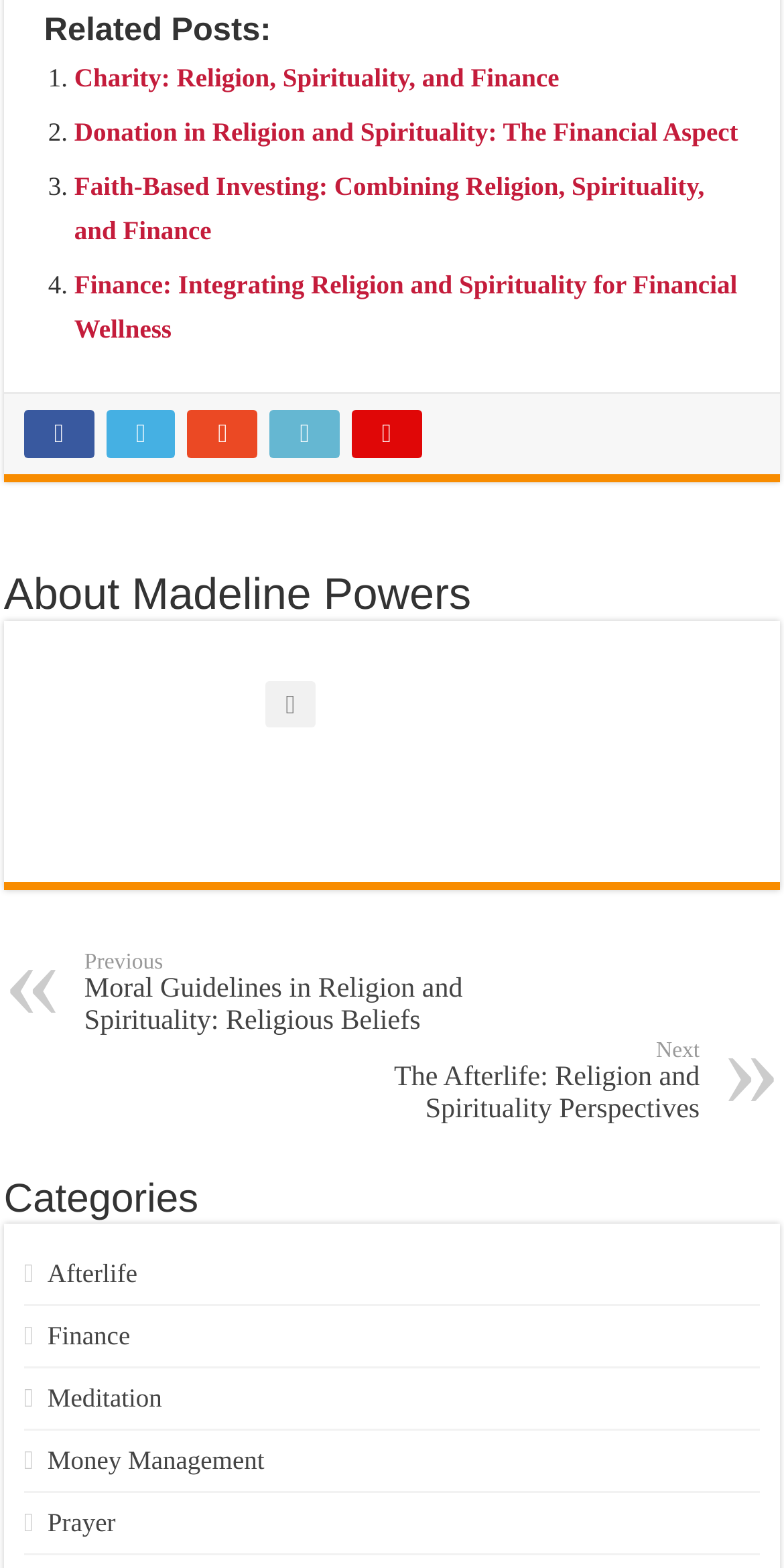Please find the bounding box coordinates of the section that needs to be clicked to achieve this instruction: "Learn more about water damage in St. Paul".

None